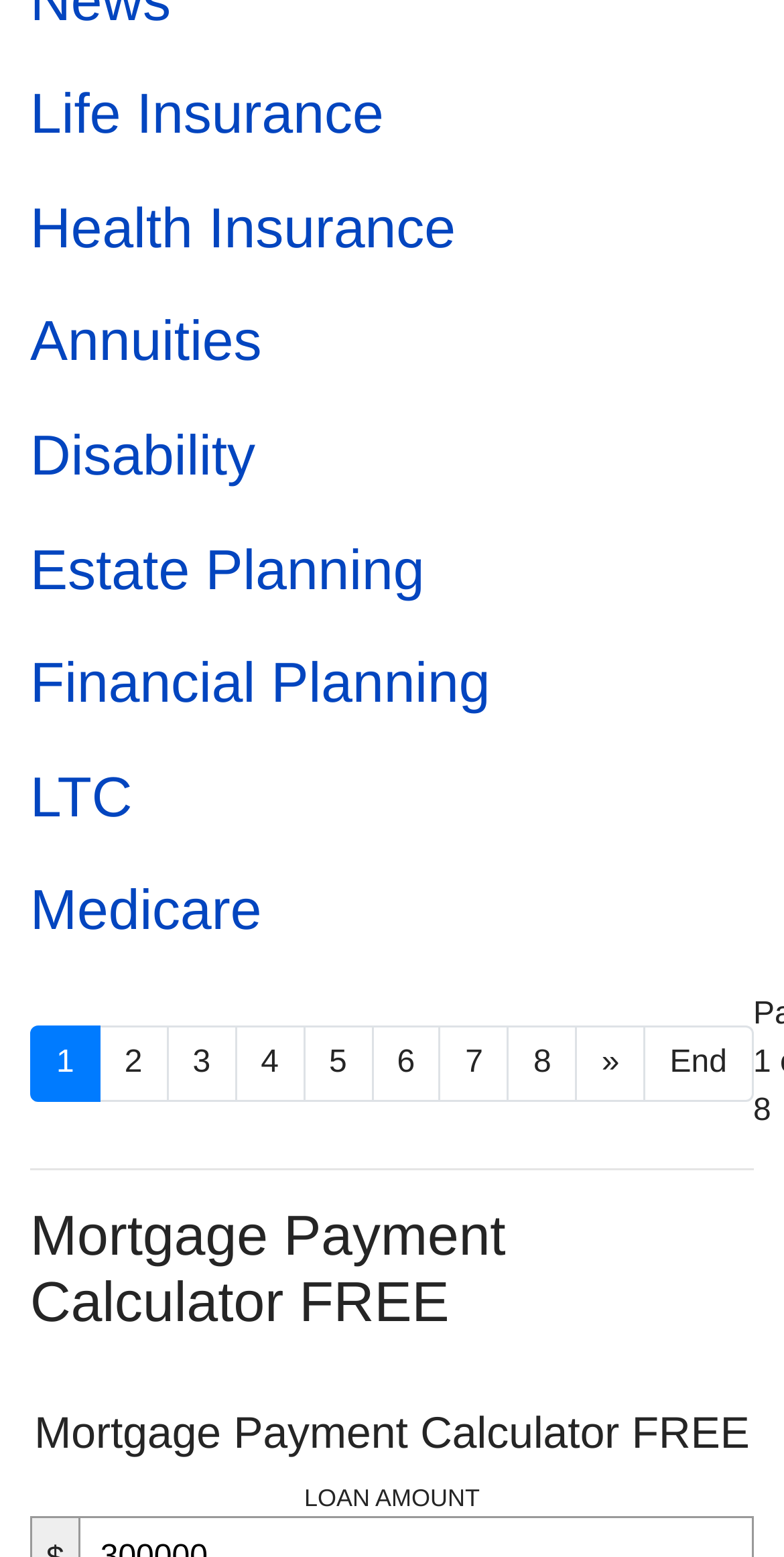Please identify the bounding box coordinates of the clickable element to fulfill the following instruction: "Click on Life Insurance". The coordinates should be four float numbers between 0 and 1, i.e., [left, top, right, bottom].

[0.038, 0.053, 0.489, 0.093]